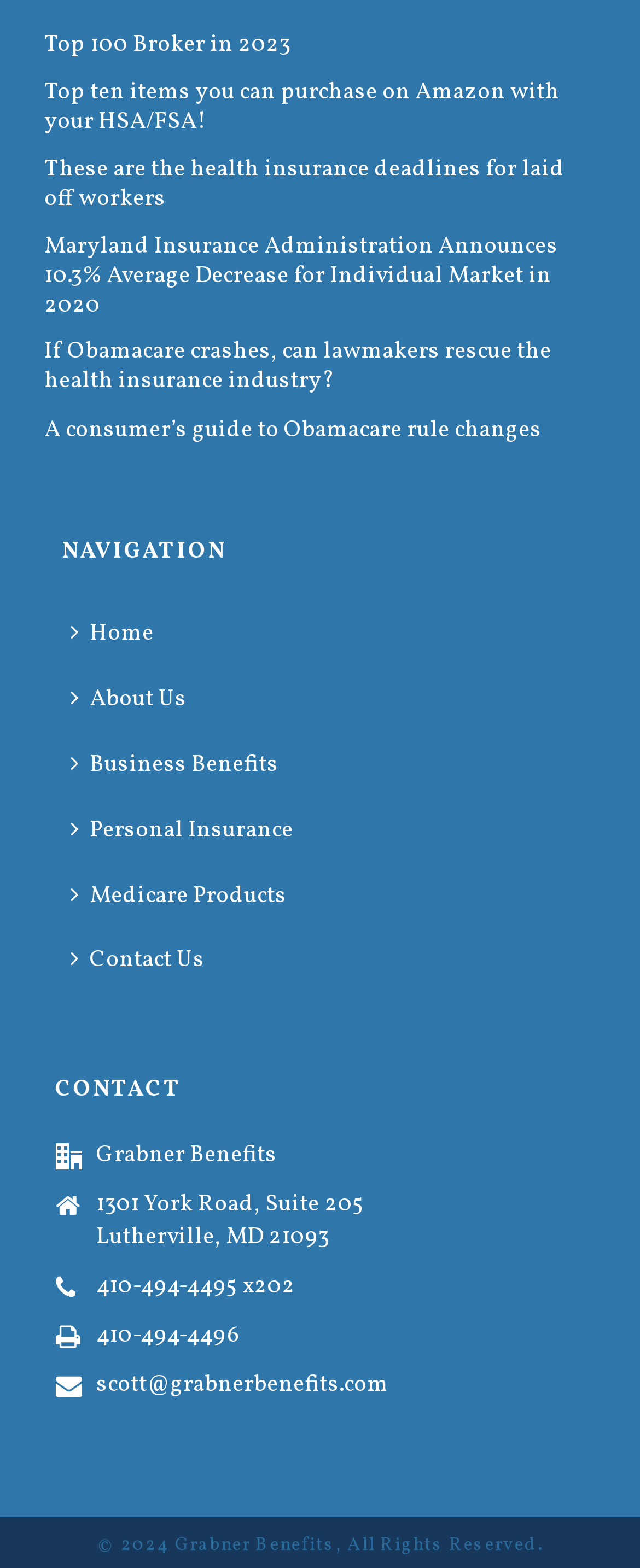What is the company name mentioned on the webpage?
Based on the screenshot, respond with a single word or phrase.

Grabner Benefits